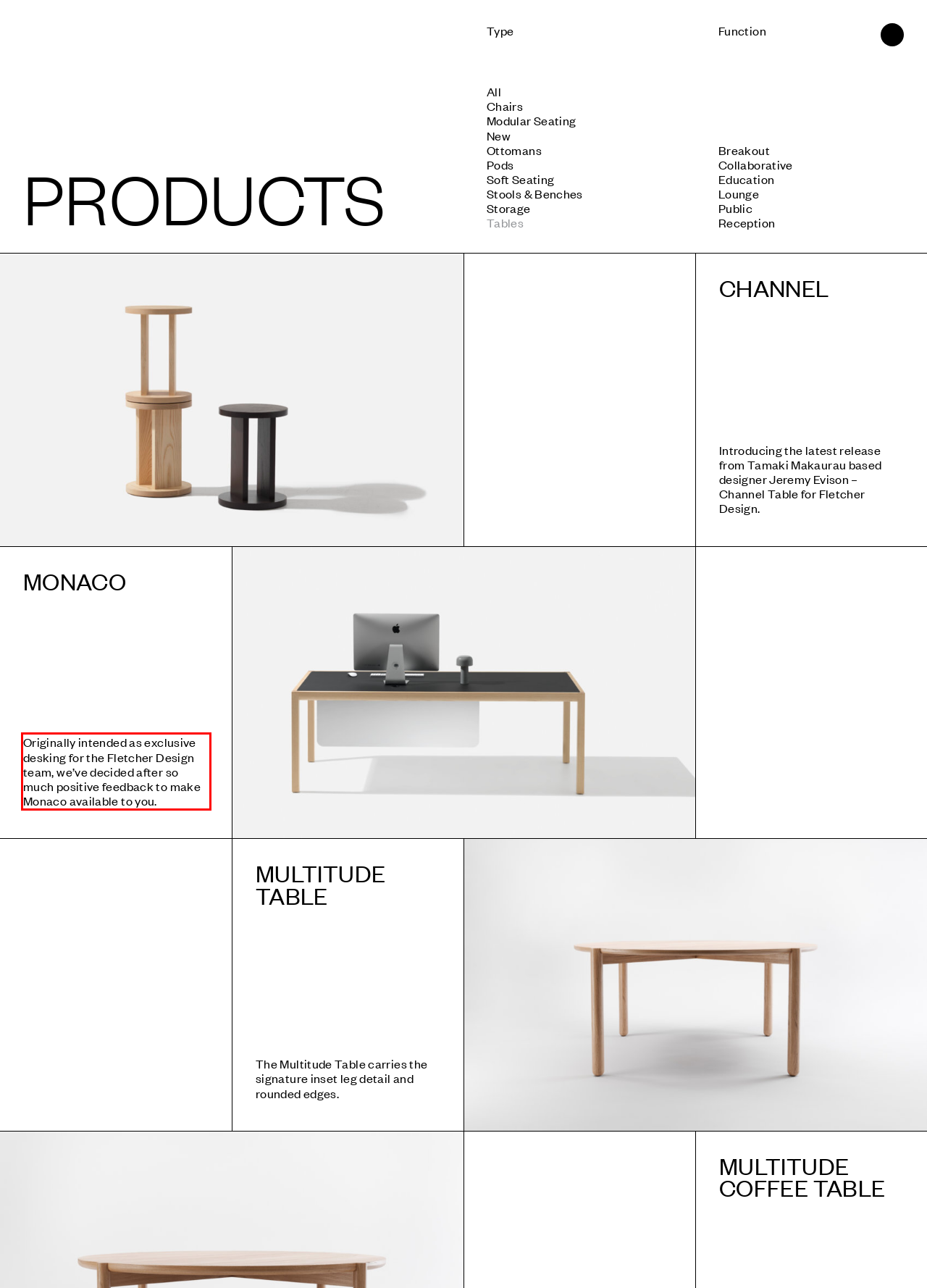The screenshot you have been given contains a UI element surrounded by a red rectangle. Use OCR to read and extract the text inside this red rectangle.

Originally intended as exclusive desking for the Fletcher Design team, we’ve decided after so much positive feedback to make Monaco available to you.